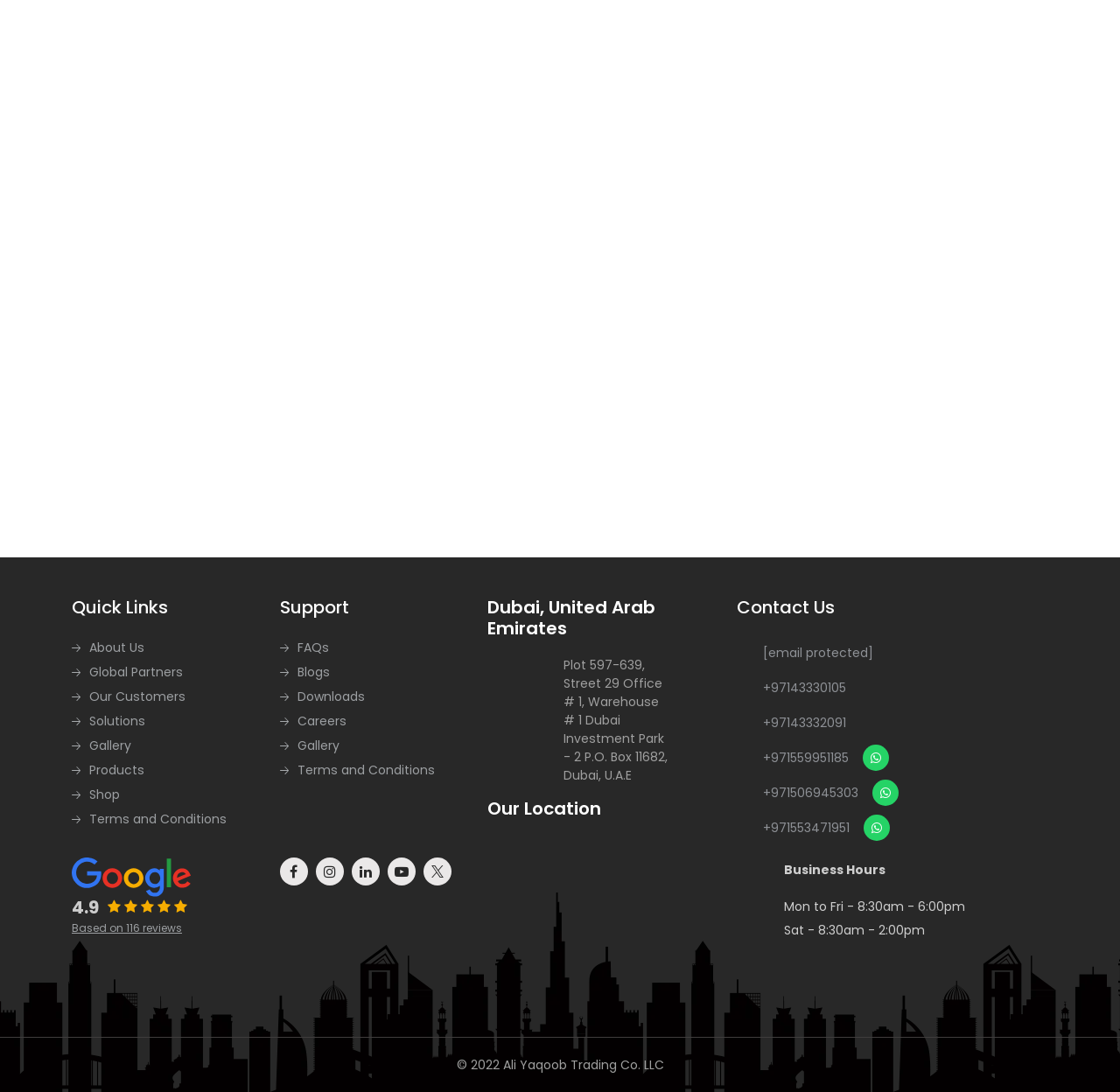What is the brand name of the products?
Ensure your answer is thorough and detailed.

The brand name of the products can be determined by looking at the heading 'B Meters' and the image with the text 'Brand' which appears multiple times on the webpage.